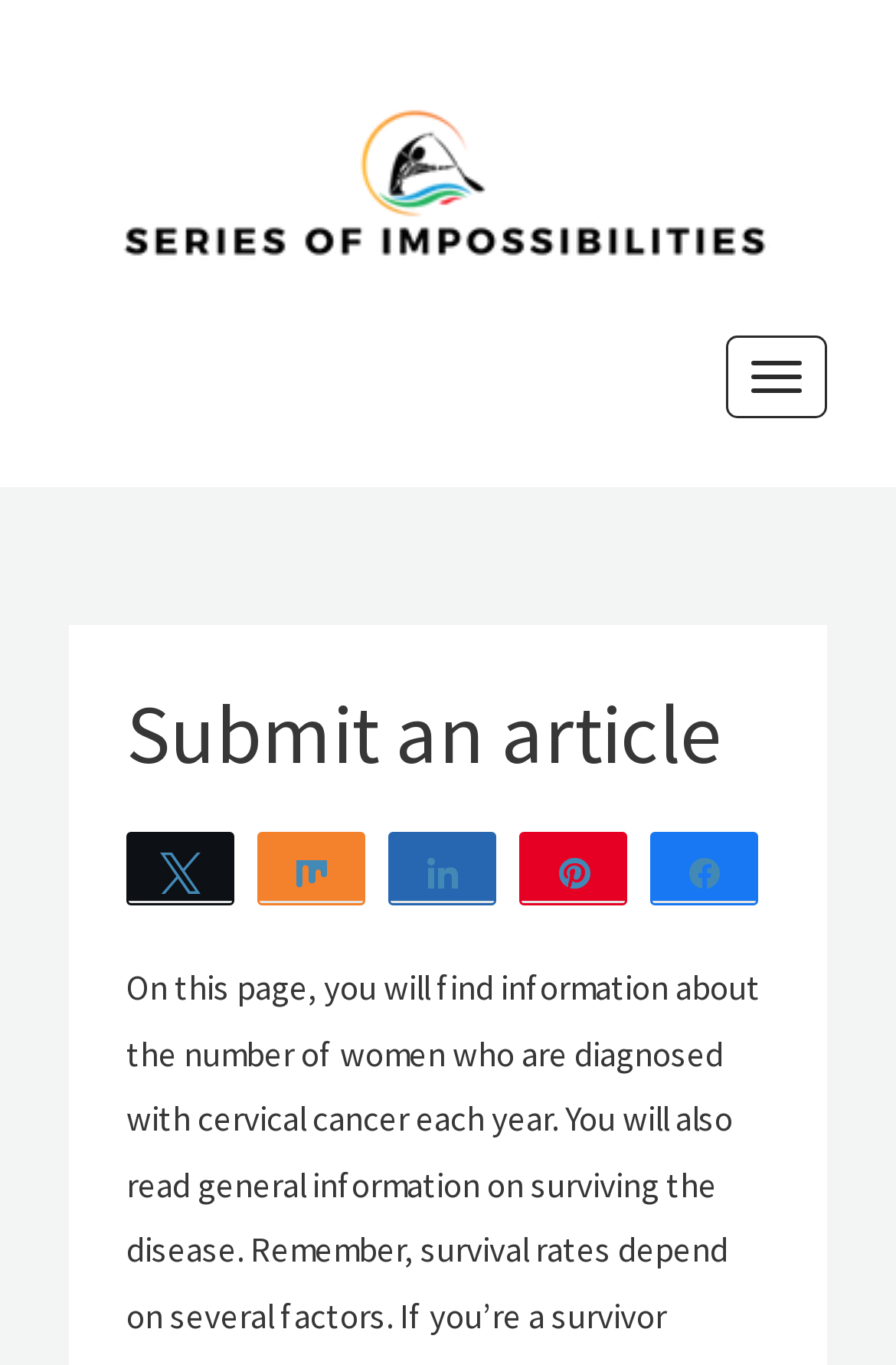Extract the bounding box coordinates for the UI element described by the text: "Share". The coordinates should be in the form of [left, top, right, bottom] with values between 0 and 1.

[0.436, 0.611, 0.551, 0.662]